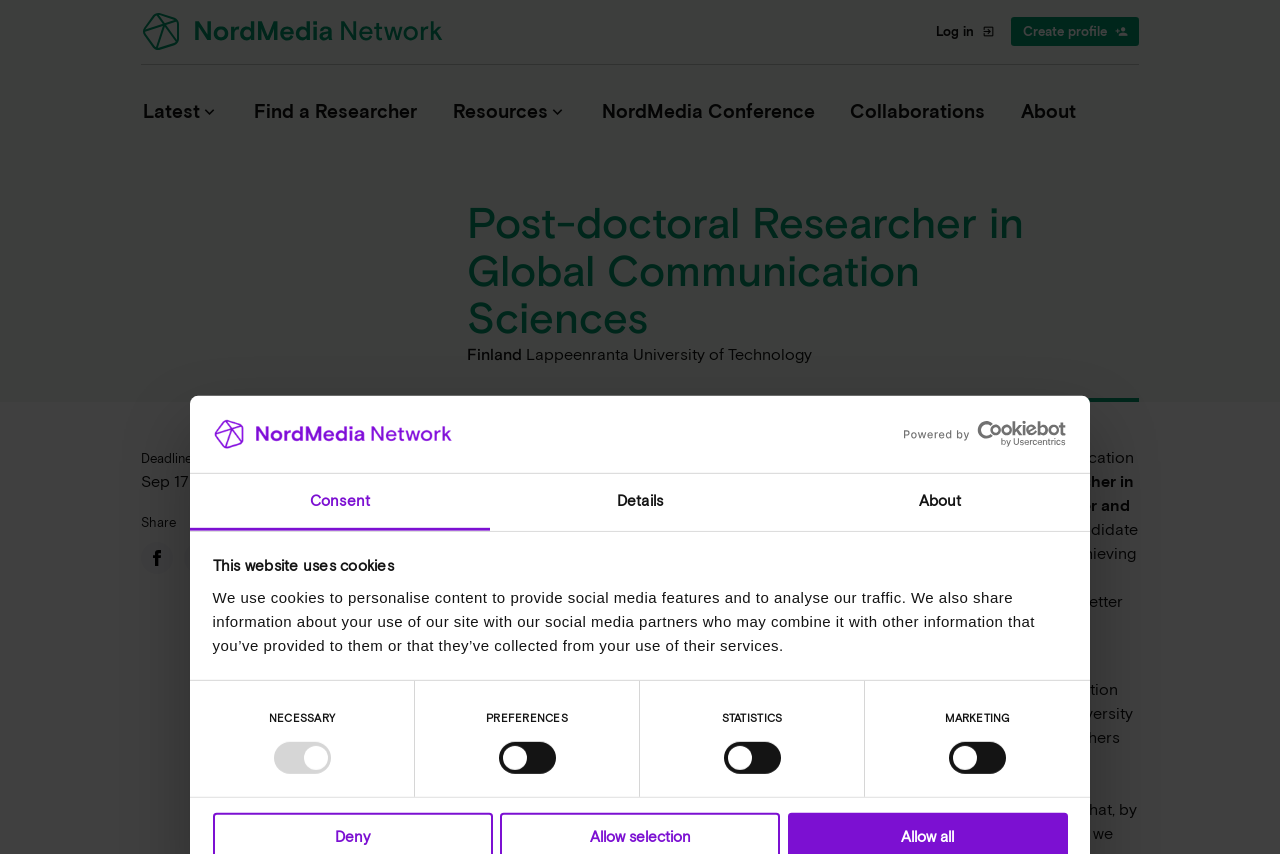Where is the job located?
Based on the image content, provide your answer in one word or a short phrase.

Finland